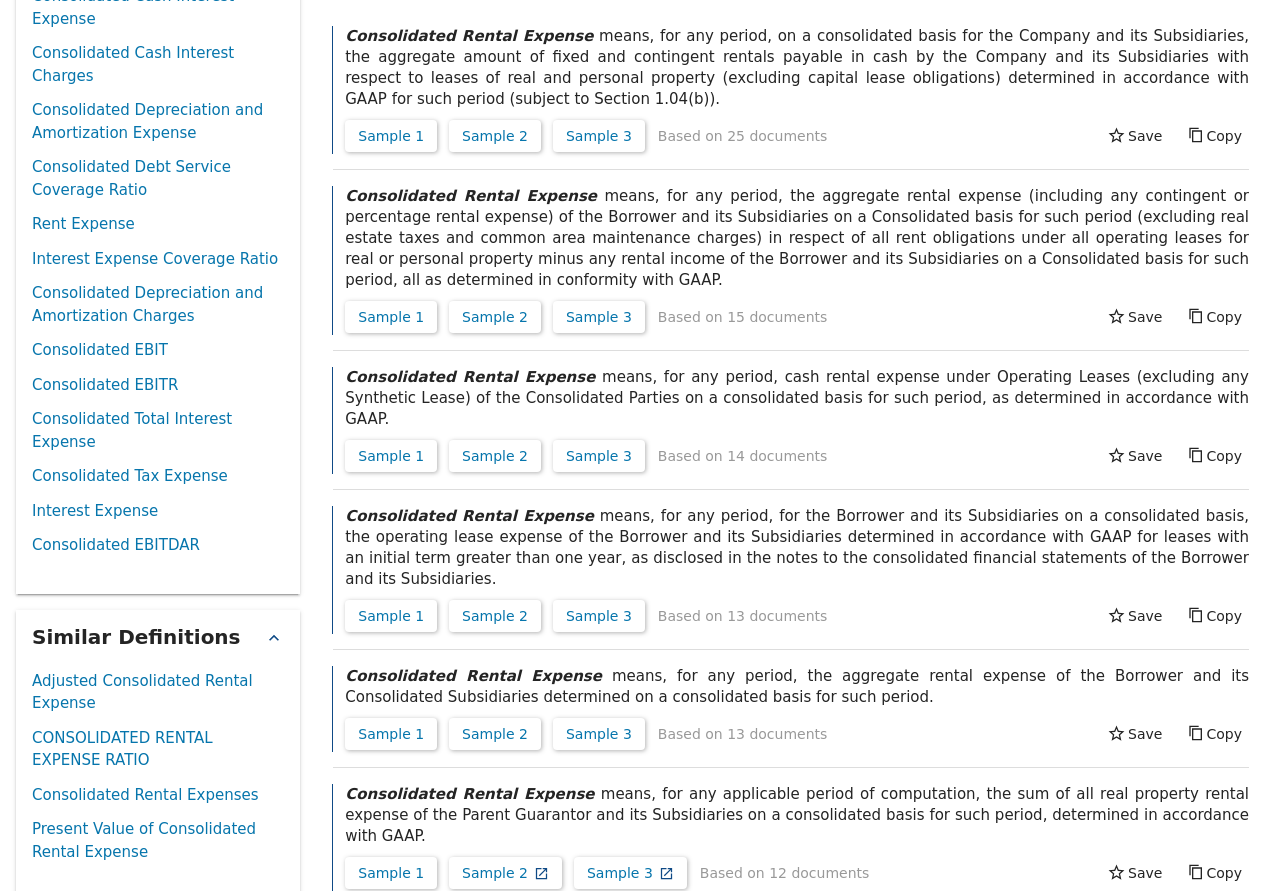Locate the bounding box coordinates of the clickable part needed for the task: "Click on 'Consolidated Rental Expense'".

[0.27, 0.21, 0.466, 0.23]